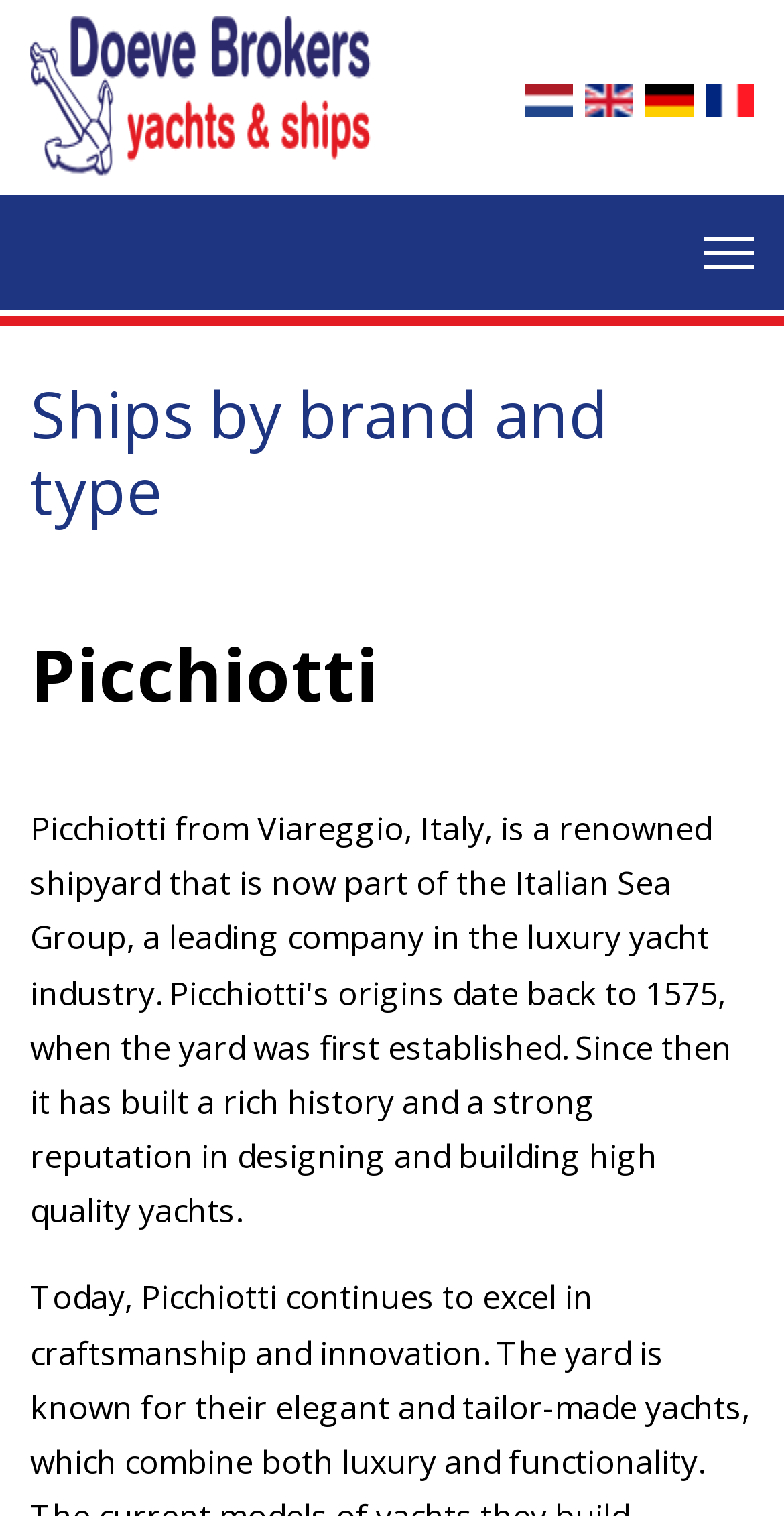Determine the bounding box coordinates of the UI element described below. Use the format (top-left x, top-left y, bottom-right x, bottom-right y) with floating point numbers between 0 and 1: alt="English" title="English"

[0.731, 0.049, 0.808, 0.078]